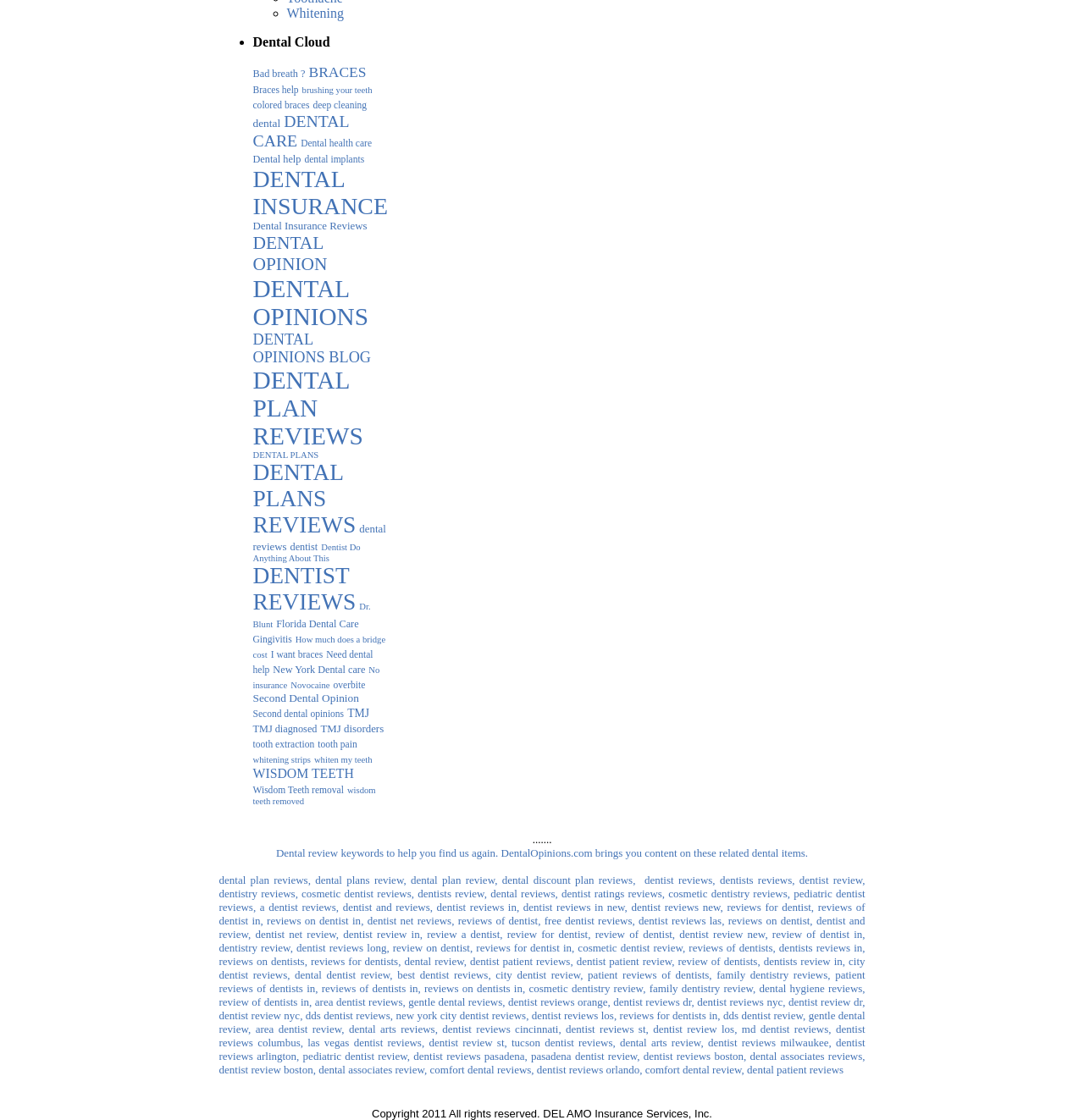Given the description of the UI element: "dentist reviews", predict the bounding box coordinates in the form of [left, top, right, bottom], with each value being a float between 0 and 1.

[0.595, 0.779, 0.657, 0.791]